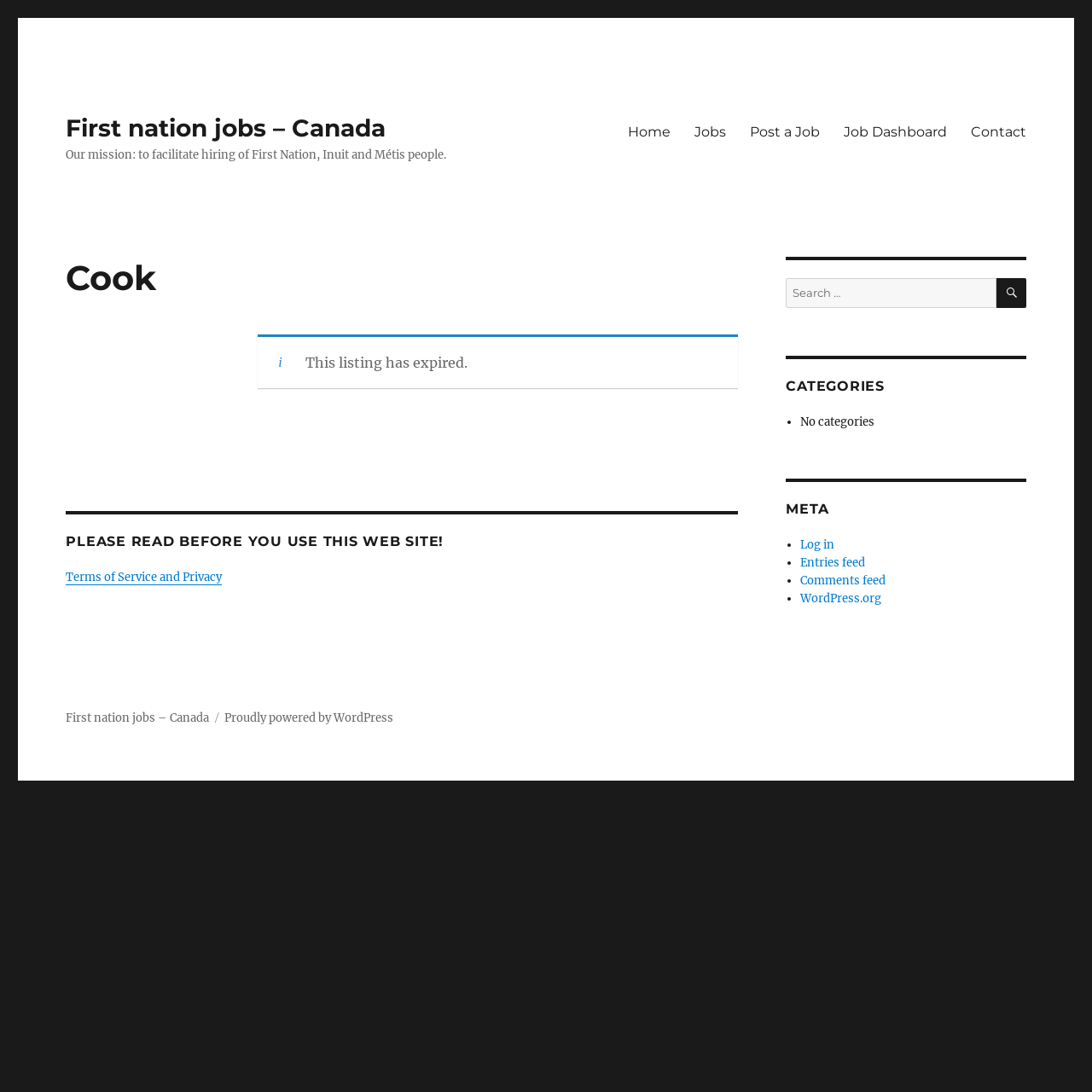Determine the bounding box coordinates of the section I need to click to execute the following instruction: "Go to the home page". Provide the coordinates as four float numbers between 0 and 1, i.e., [left, top, right, bottom].

[0.564, 0.104, 0.625, 0.137]